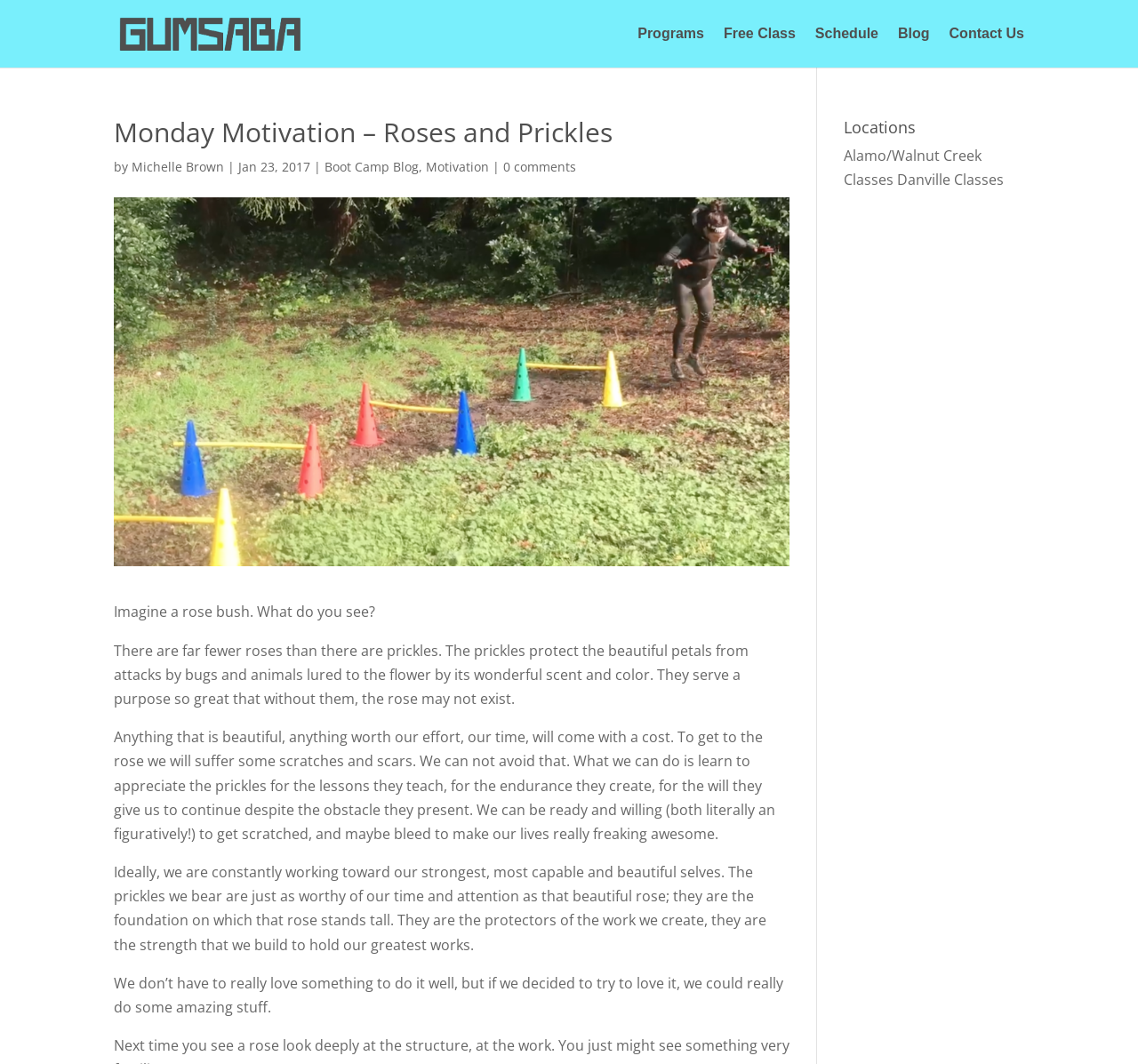Based on the element description: "Danville Classes", identify the UI element and provide its bounding box coordinates. Use four float numbers between 0 and 1, [left, top, right, bottom].

[0.788, 0.16, 0.882, 0.178]